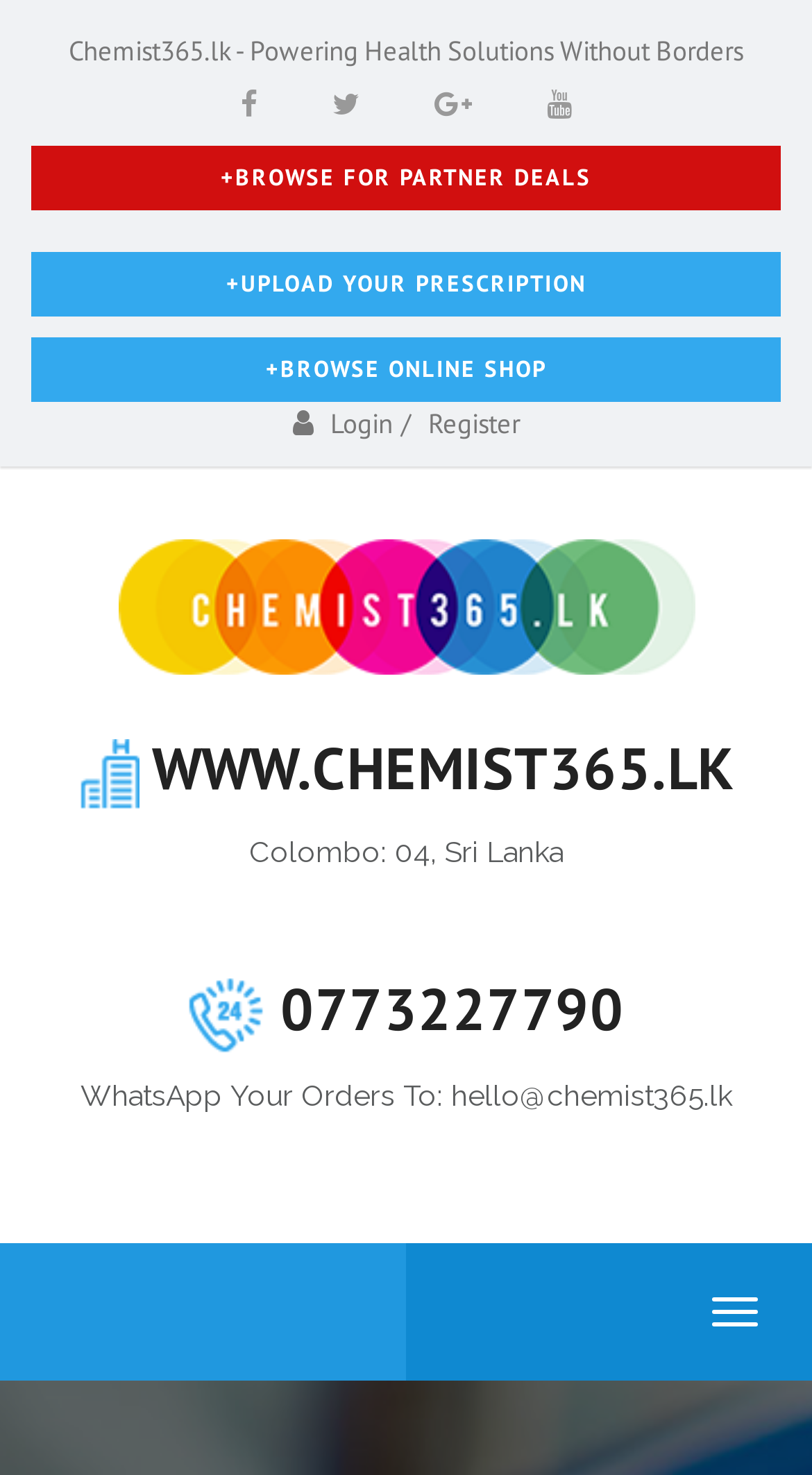Determine the bounding box coordinates of the element's region needed to click to follow the instruction: "Register". Provide these coordinates as four float numbers between 0 and 1, formatted as [left, top, right, bottom].

[0.527, 0.275, 0.64, 0.299]